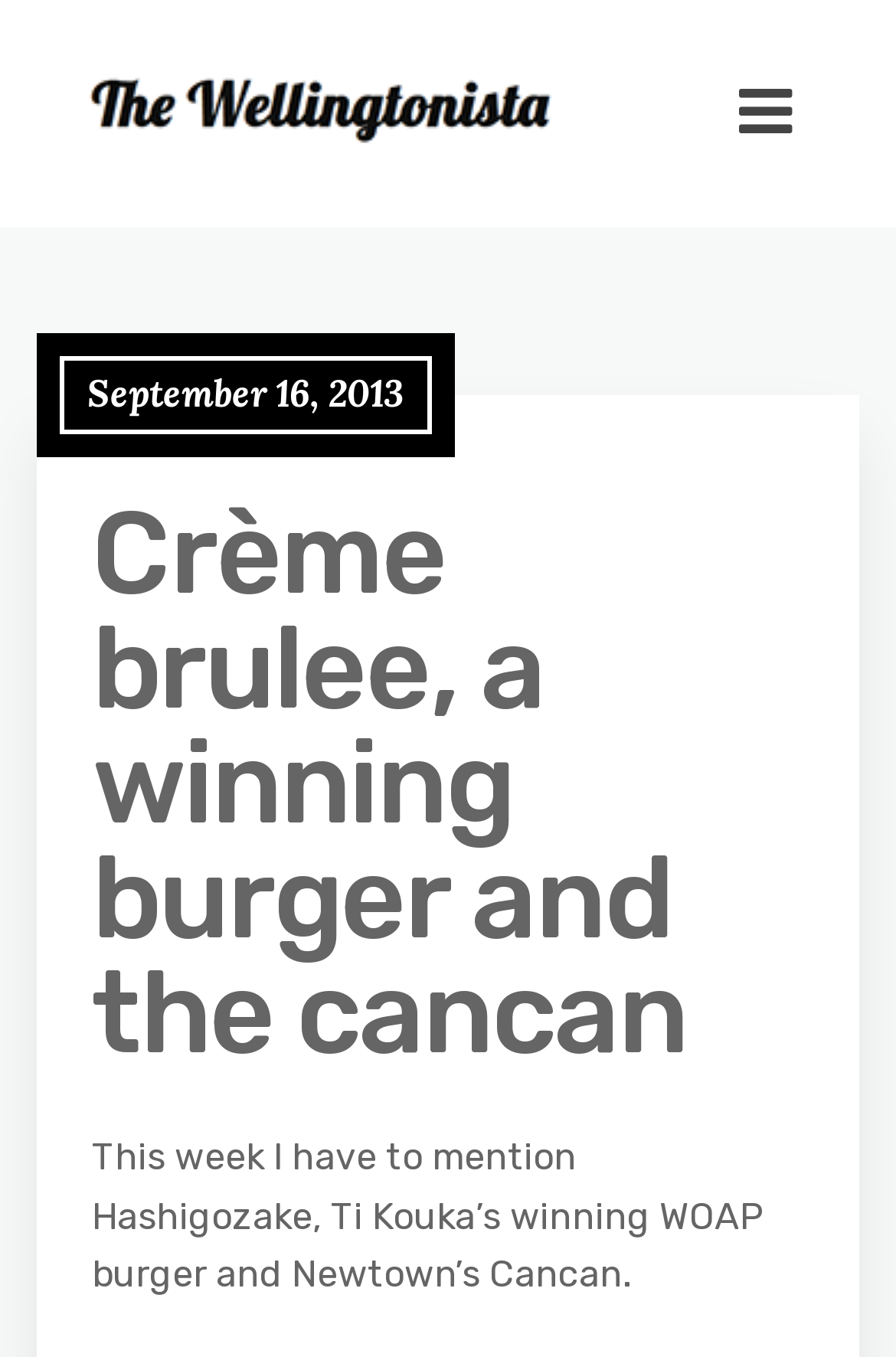Bounding box coordinates are given in the format (top-left x, top-left y, bottom-right x, bottom-right y). All values should be floating point numbers between 0 and 1. Provide the bounding box coordinate for the UI element described as: Menu

None